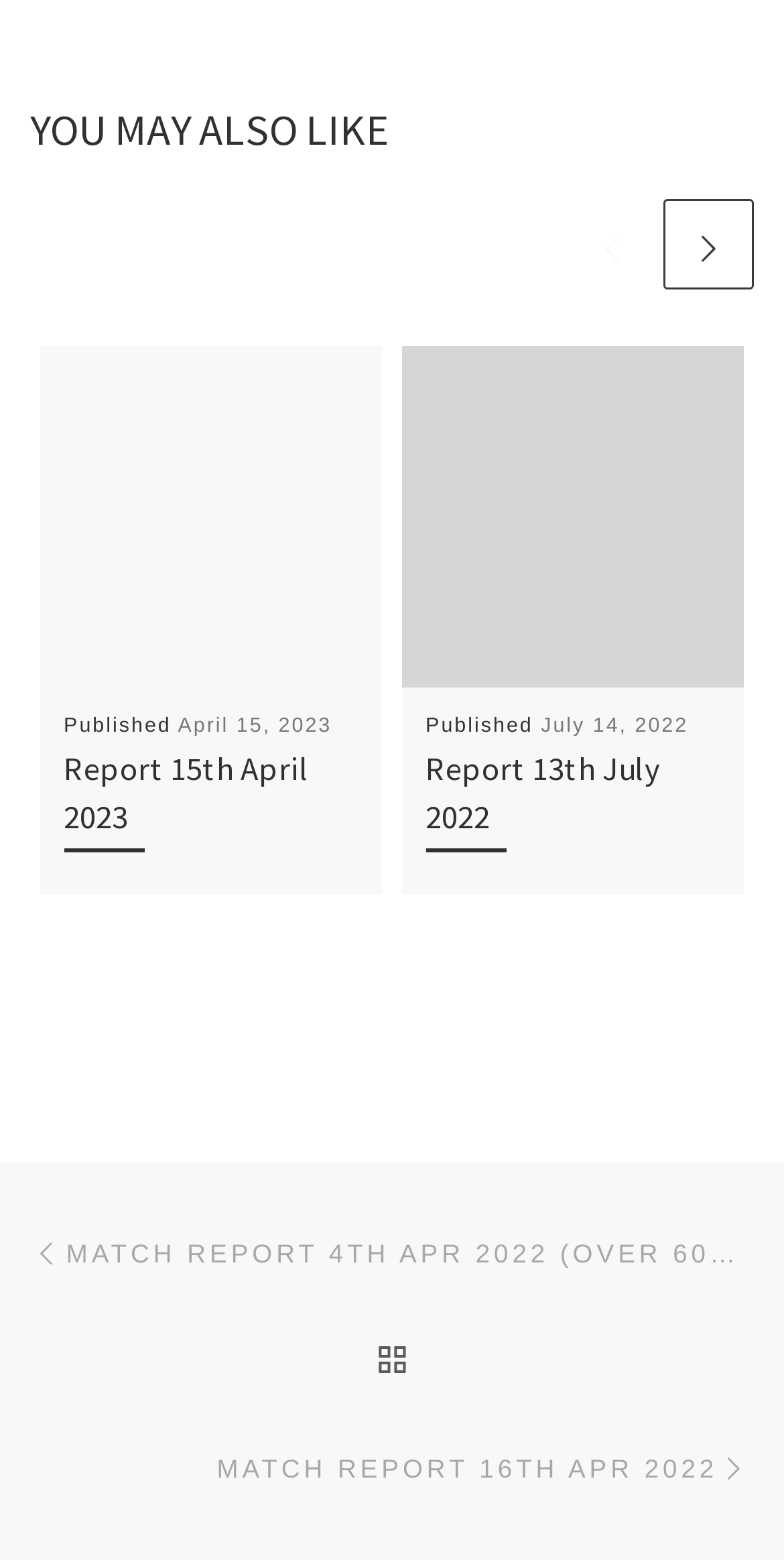Answer the following inquiry with a single word or phrase:
What is the direction of the arrow icon in the 'BACK TO POST LIST' link?

left